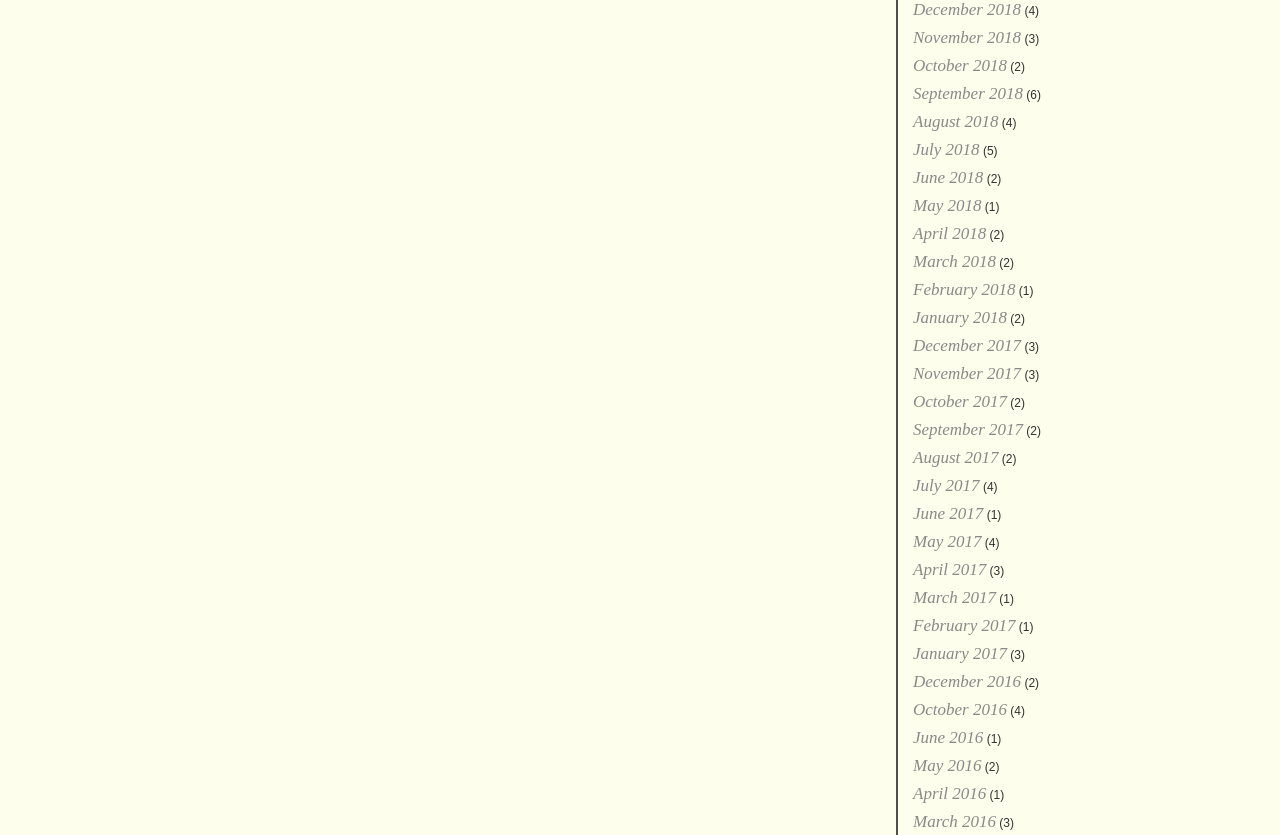Analyze the image and give a detailed response to the question:
What is the most recent month listed?

By examining the list of links, I found that the most recent month listed is December 2018, which is the first link in the list.